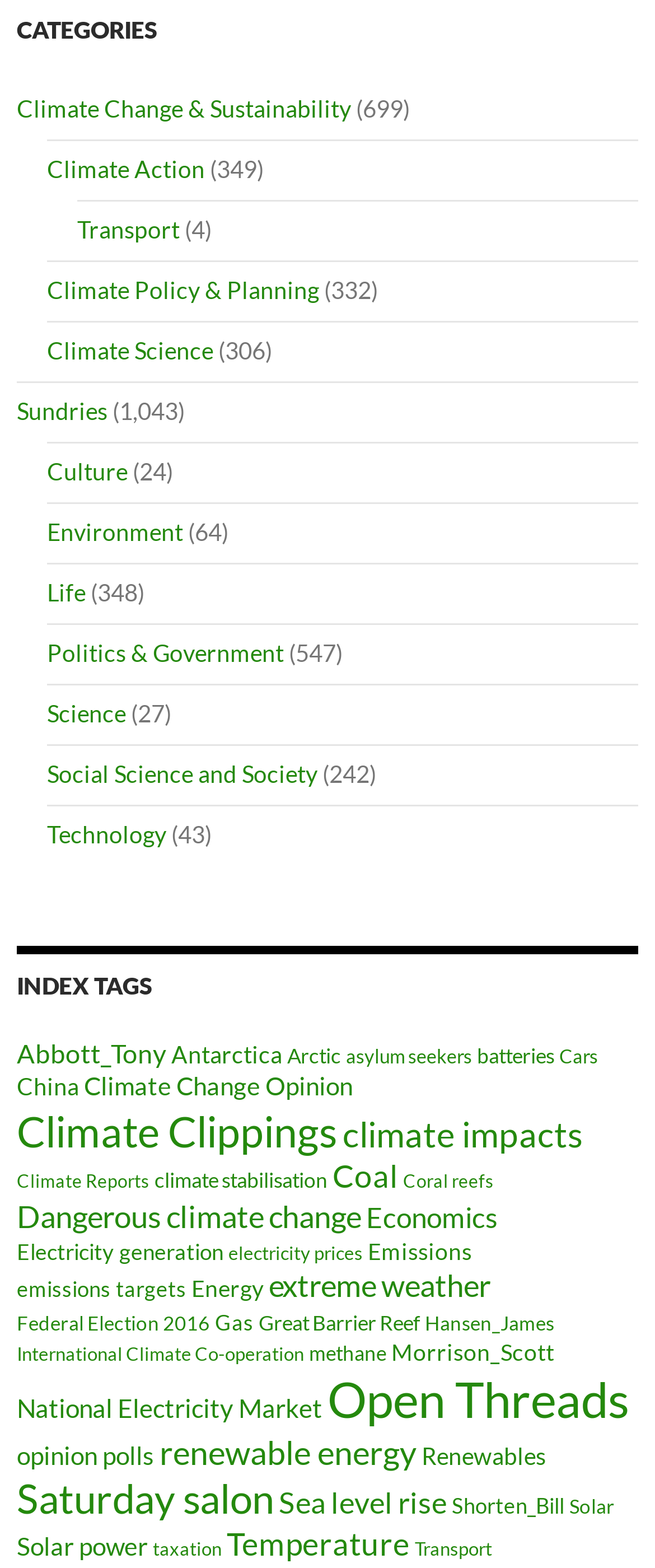Using the element description: "one of 30 inspiring women", determine the bounding box coordinates. The coordinates should be in the format [left, top, right, bottom], with values between 0 and 1.

None